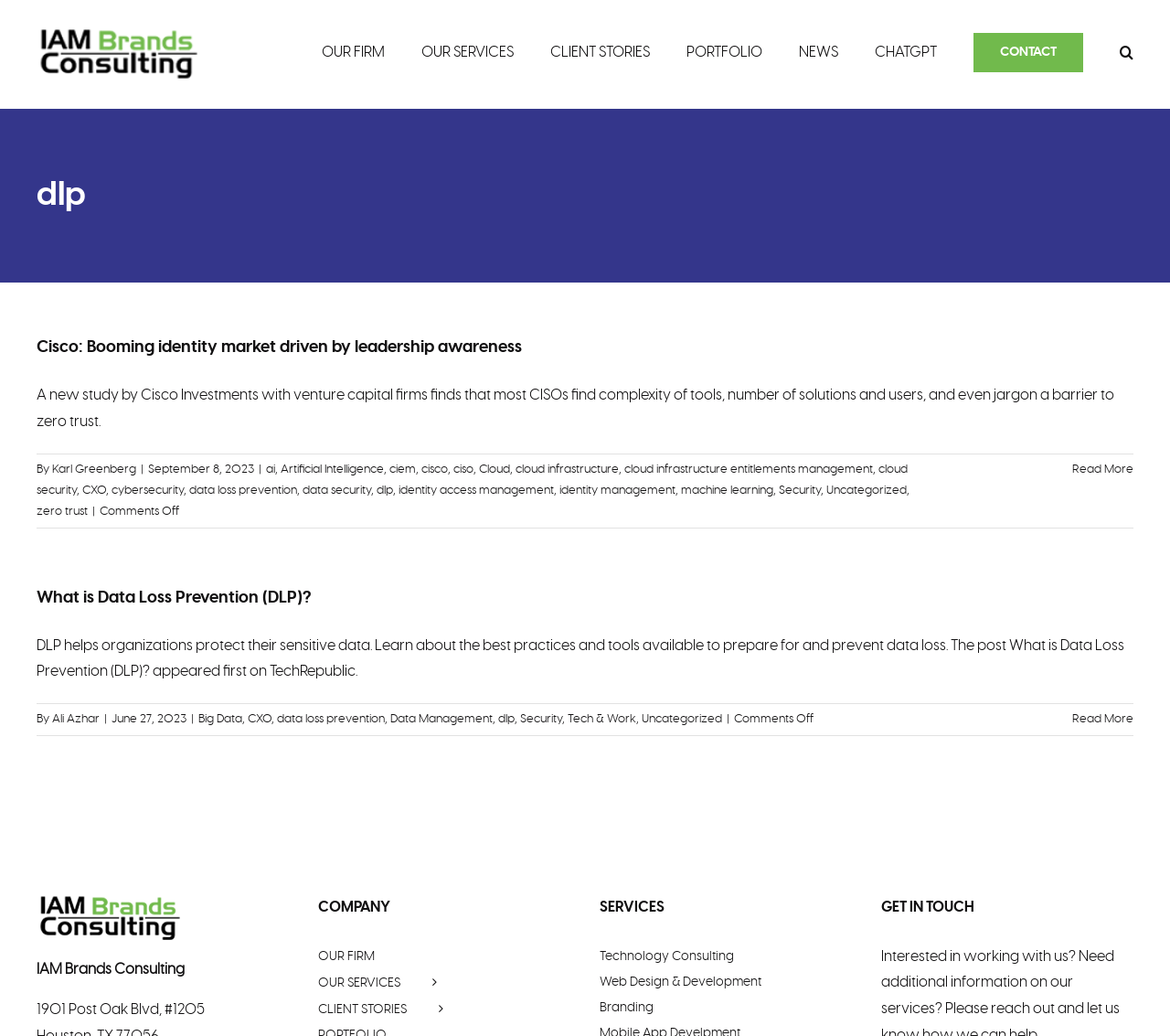What is the purpose of DLP?
Answer with a single word or short phrase according to what you see in the image.

Protect sensitive data